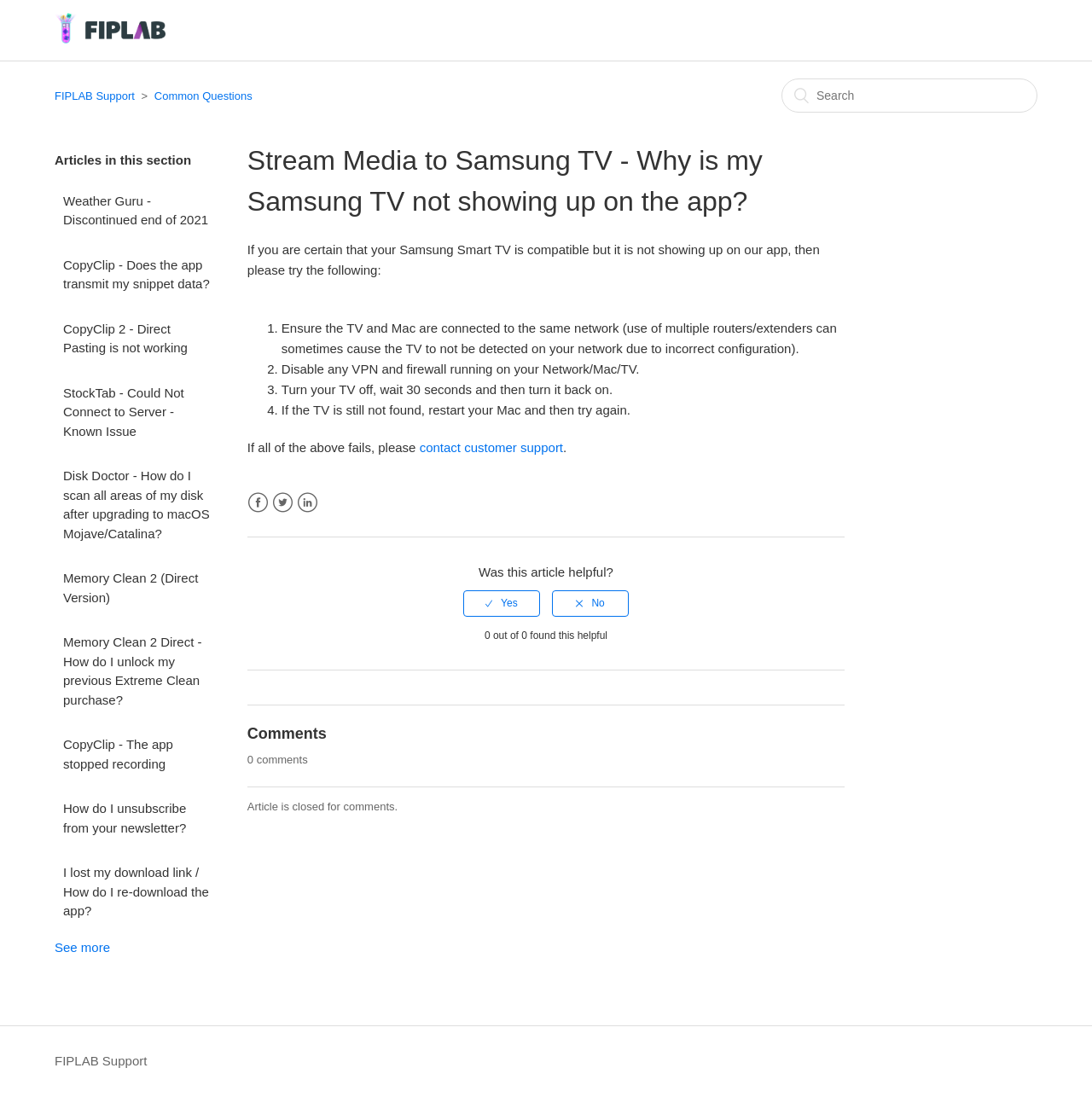Respond with a single word or phrase to the following question:
Is the article open for comments?

No